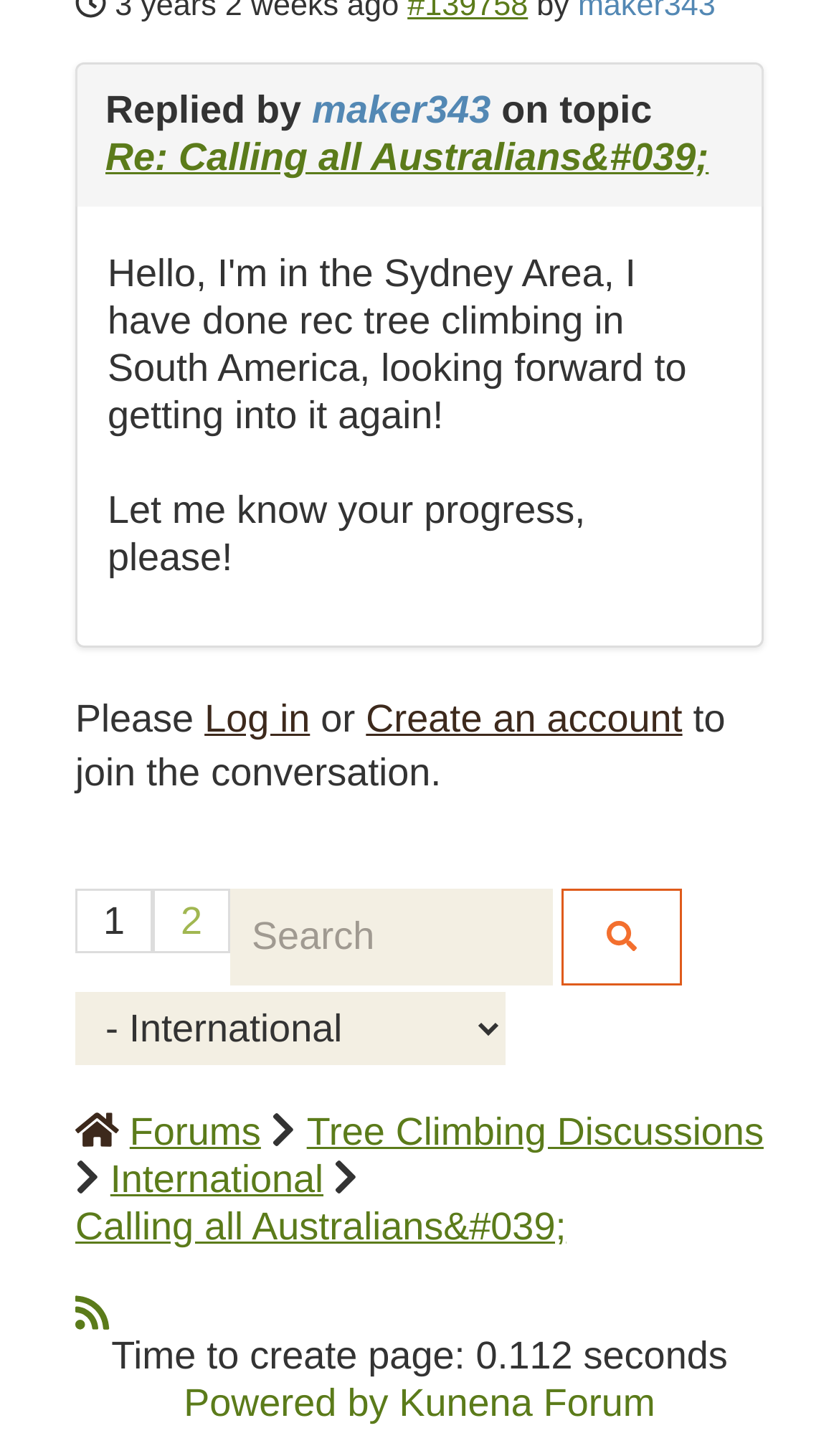Can you identify the bounding box coordinates of the clickable region needed to carry out this instruction: 'Go to page 1'? The coordinates should be four float numbers within the range of 0 to 1, stated as [left, top, right, bottom].

[0.09, 0.61, 0.182, 0.655]